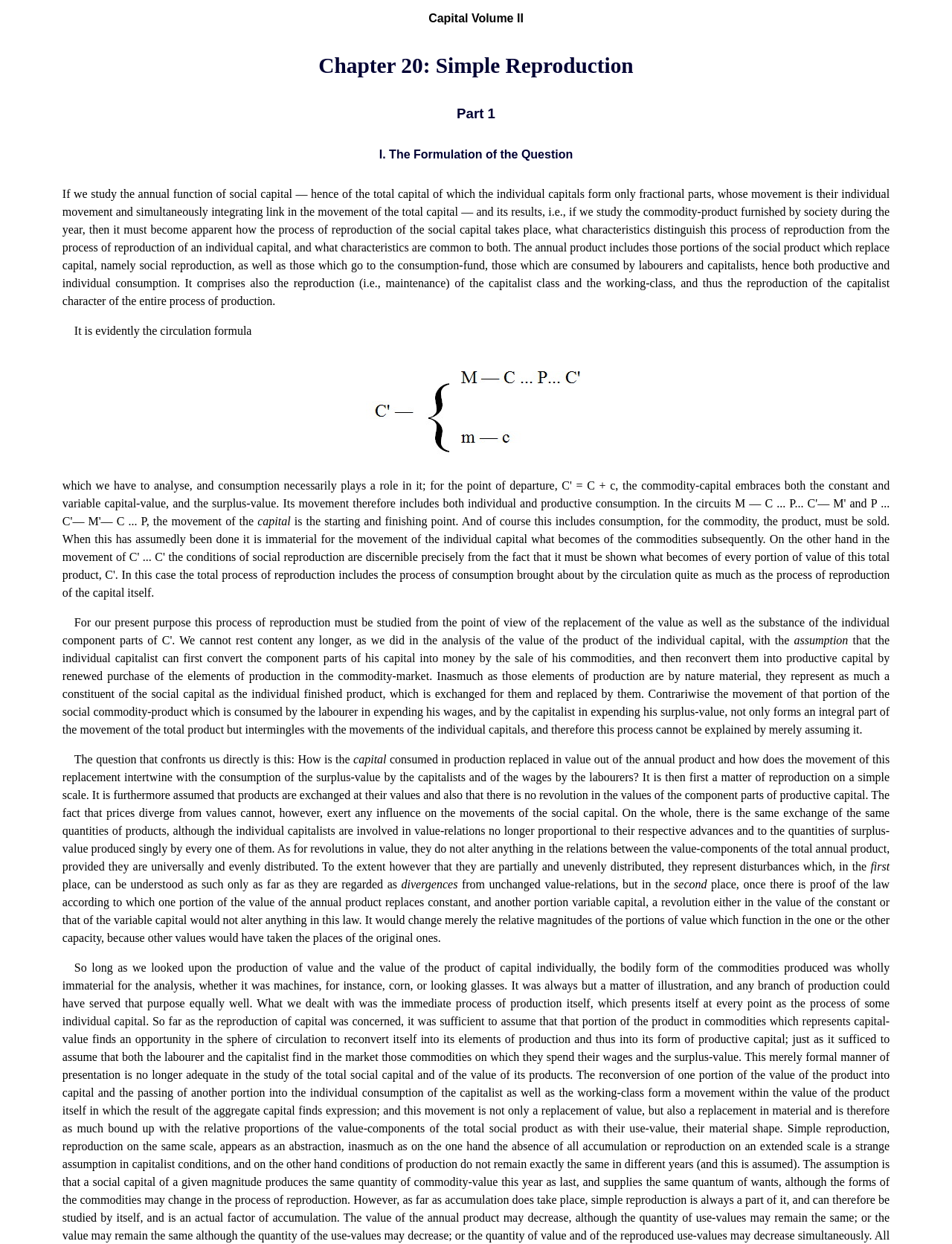What is the title of the chapter?
Use the screenshot to answer the question with a single word or phrase.

Chapter 20: Simple Reproduction